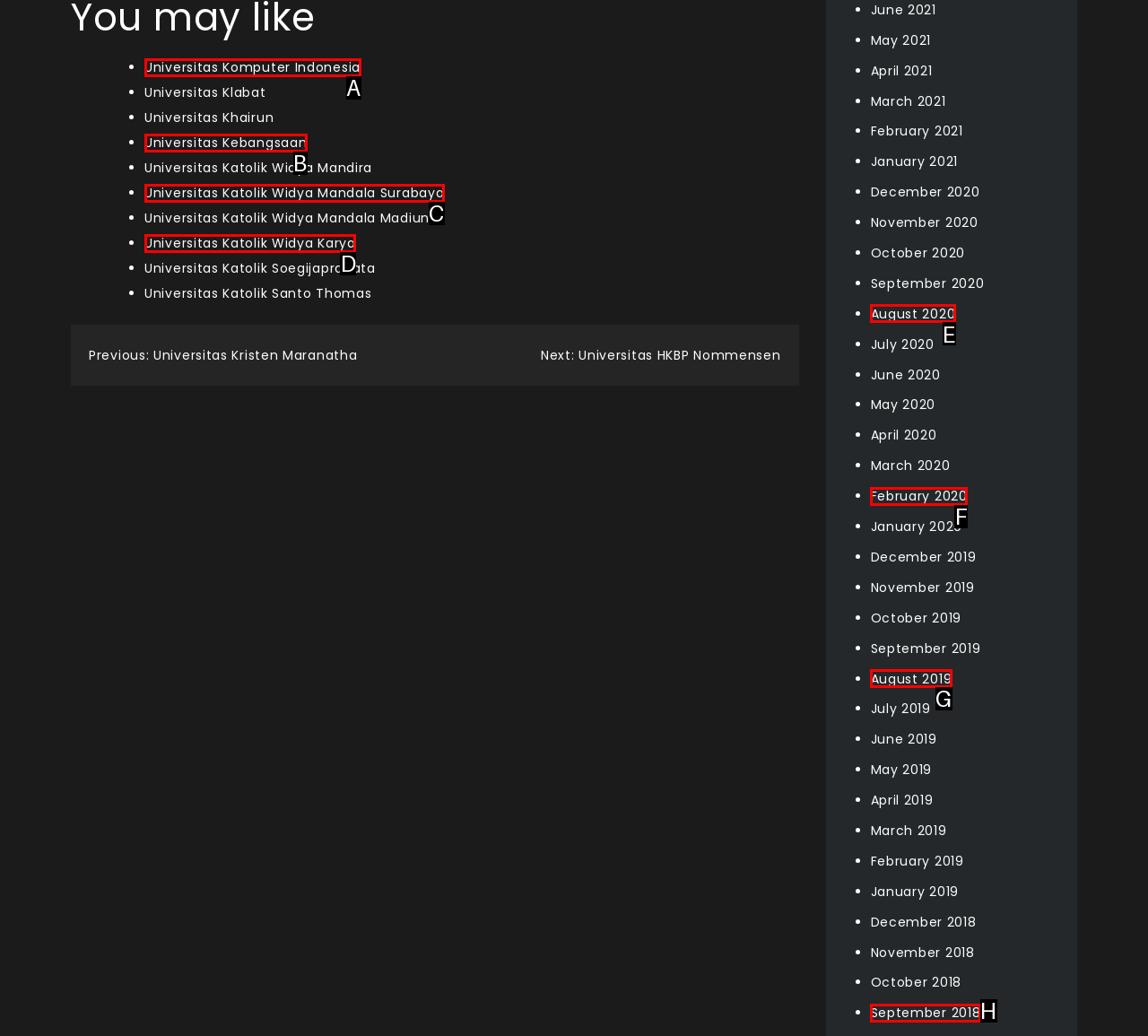Select the appropriate HTML element that needs to be clicked to finish the task: Click on Universitas Katolik Widya Mandala Surabaya
Reply with the letter of the chosen option.

C